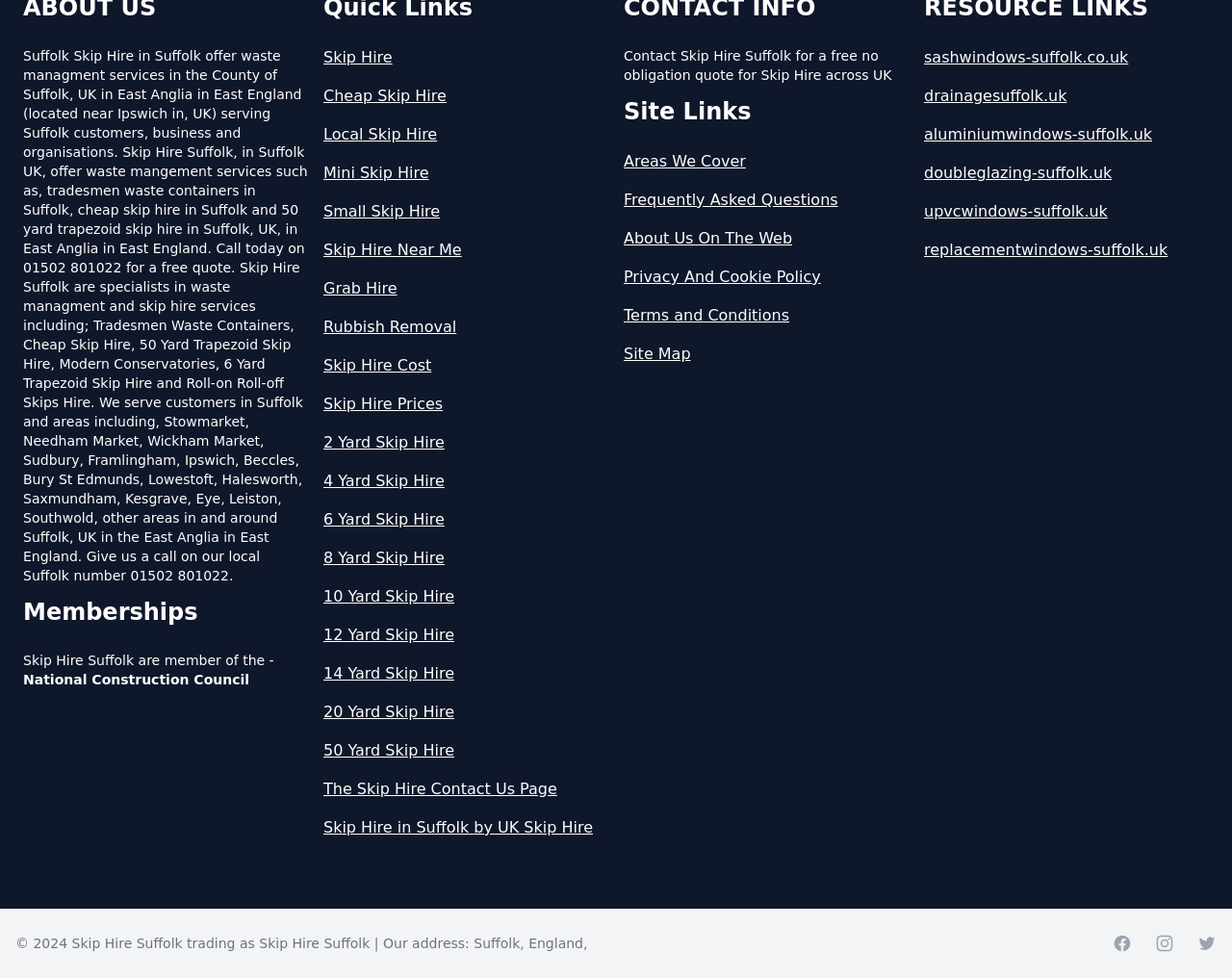Provide a single word or phrase to answer the given question: 
What is the phone number to call for a free quote?

01502 801022